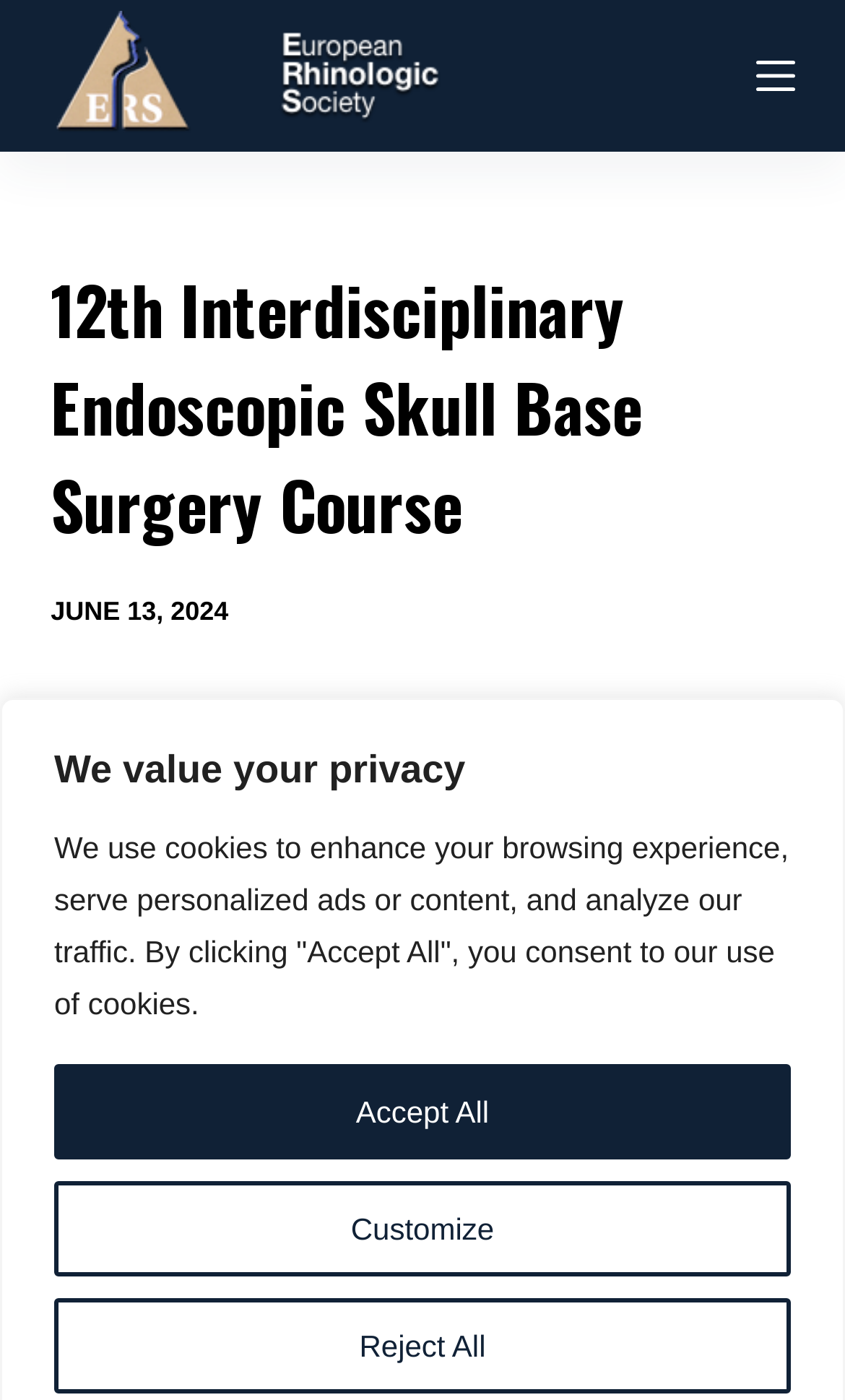Identify and extract the main heading from the webpage.

12th Interdisciplinary Endoscopic Skull Base Surgery Course